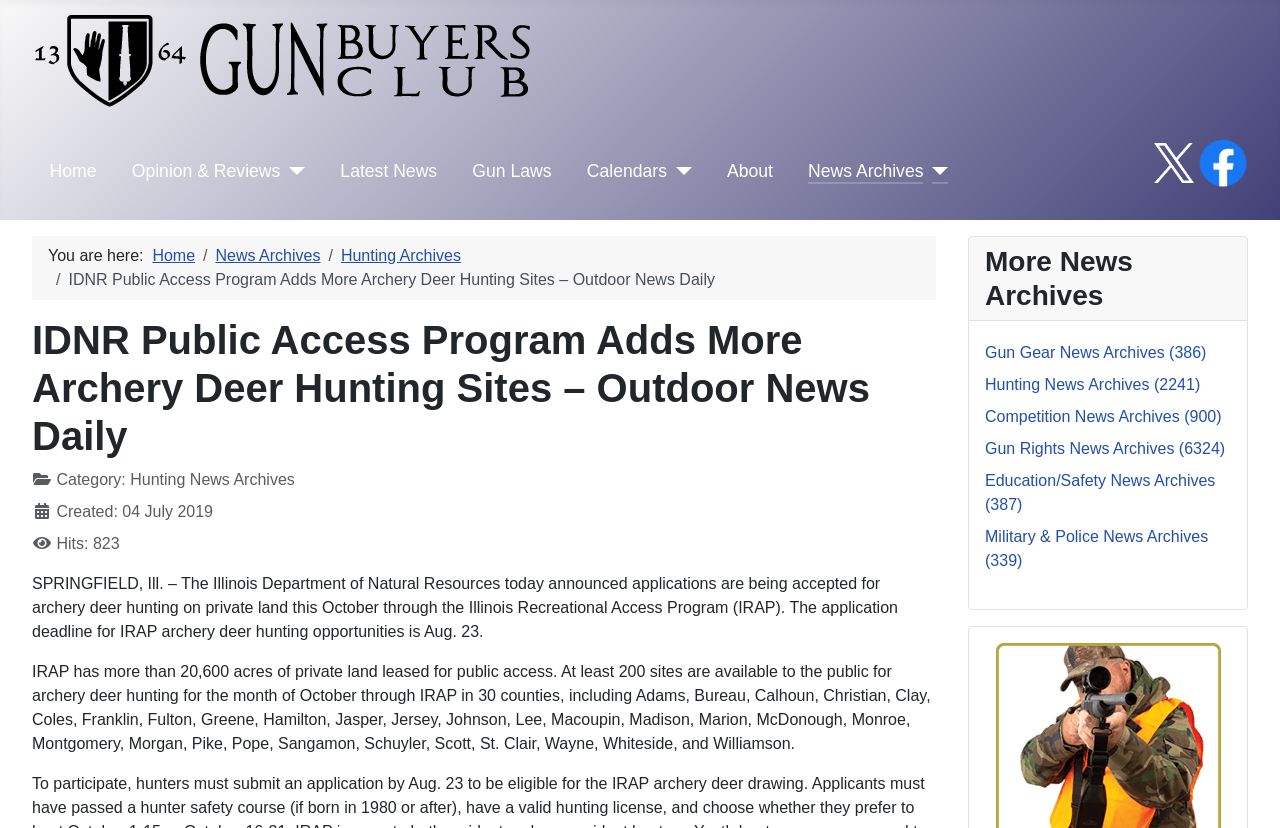What is the category of the article?
Using the image, respond with a single word or phrase.

Hunting News Archives